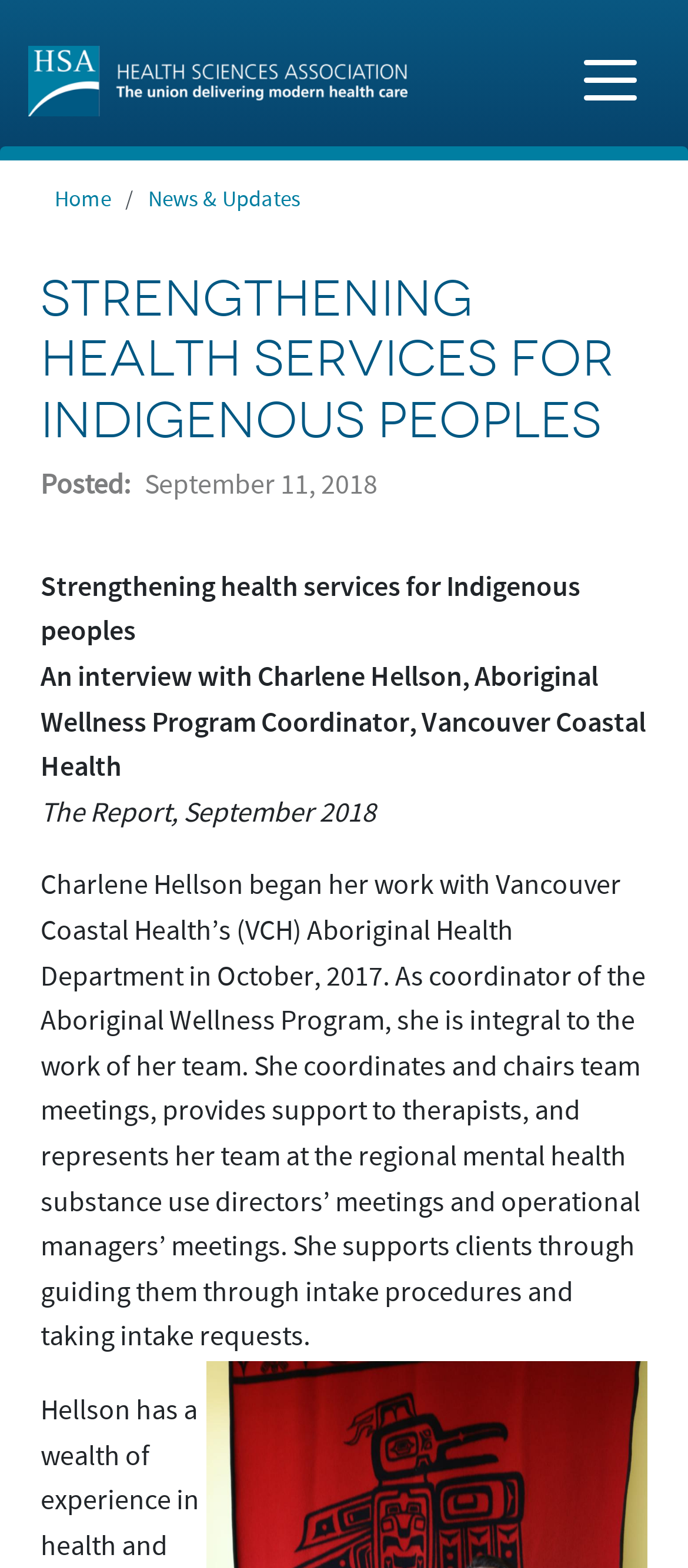What is the date of the report?
Answer with a single word or phrase, using the screenshot for reference.

September 11, 2018